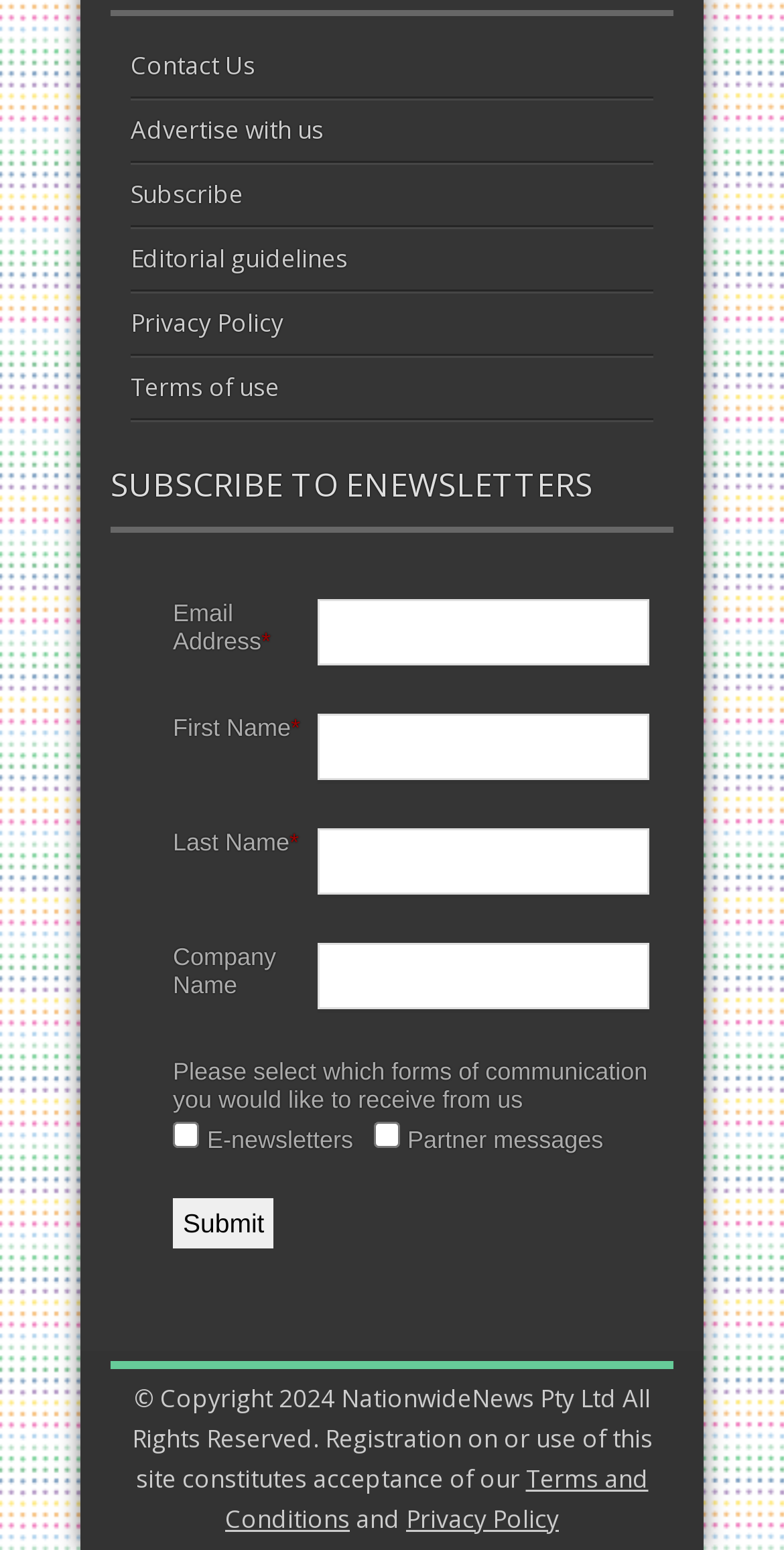Determine the bounding box coordinates for the clickable element required to fulfill the instruction: "Visit the Instagram page". Provide the coordinates as four float numbers between 0 and 1, i.e., [left, top, right, bottom].

None